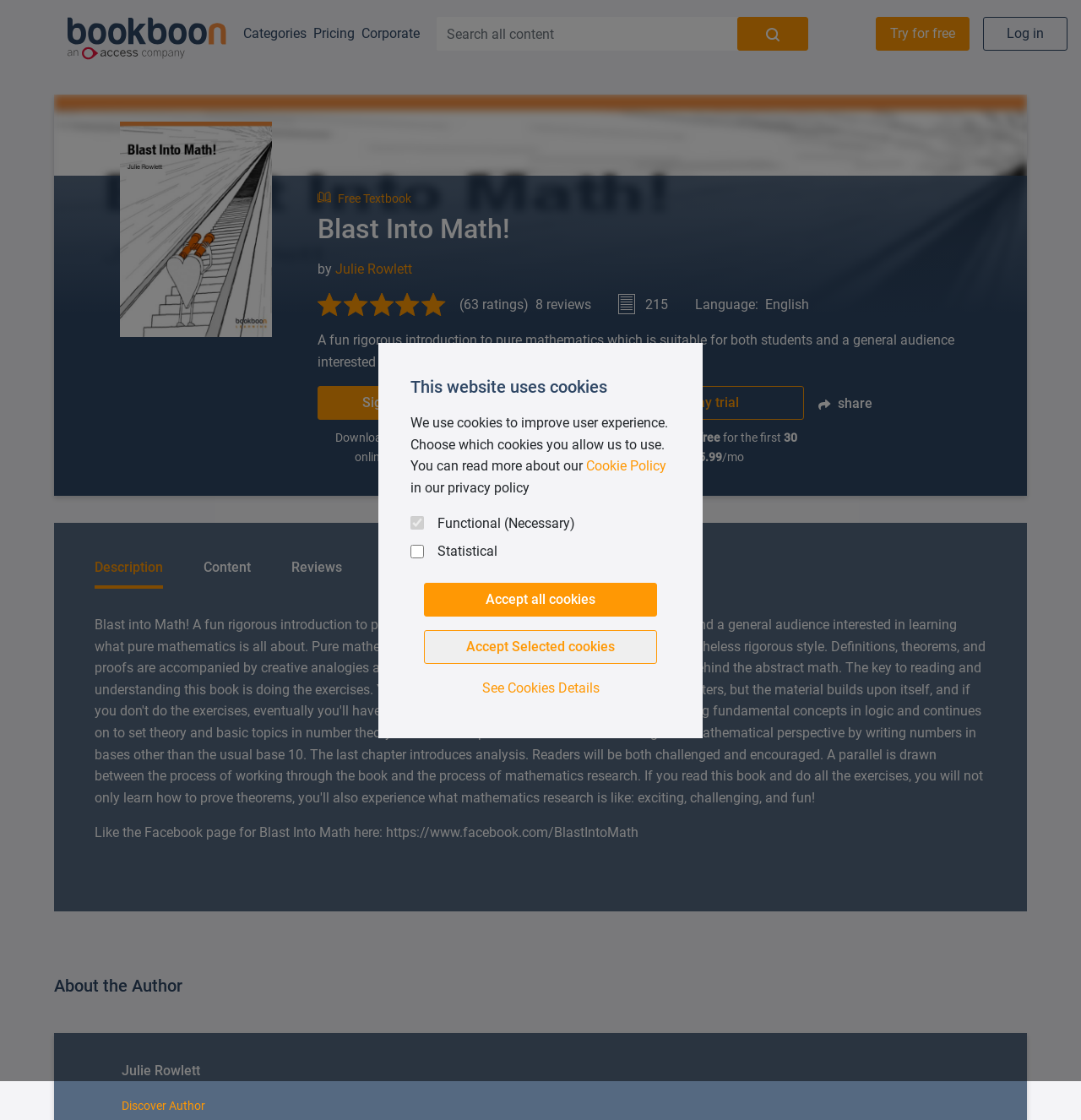Could you determine the bounding box coordinates of the clickable element to complete the instruction: "Click on the 'Home' link"? Provide the coordinates as four float numbers between 0 and 1, i.e., [left, top, right, bottom].

None